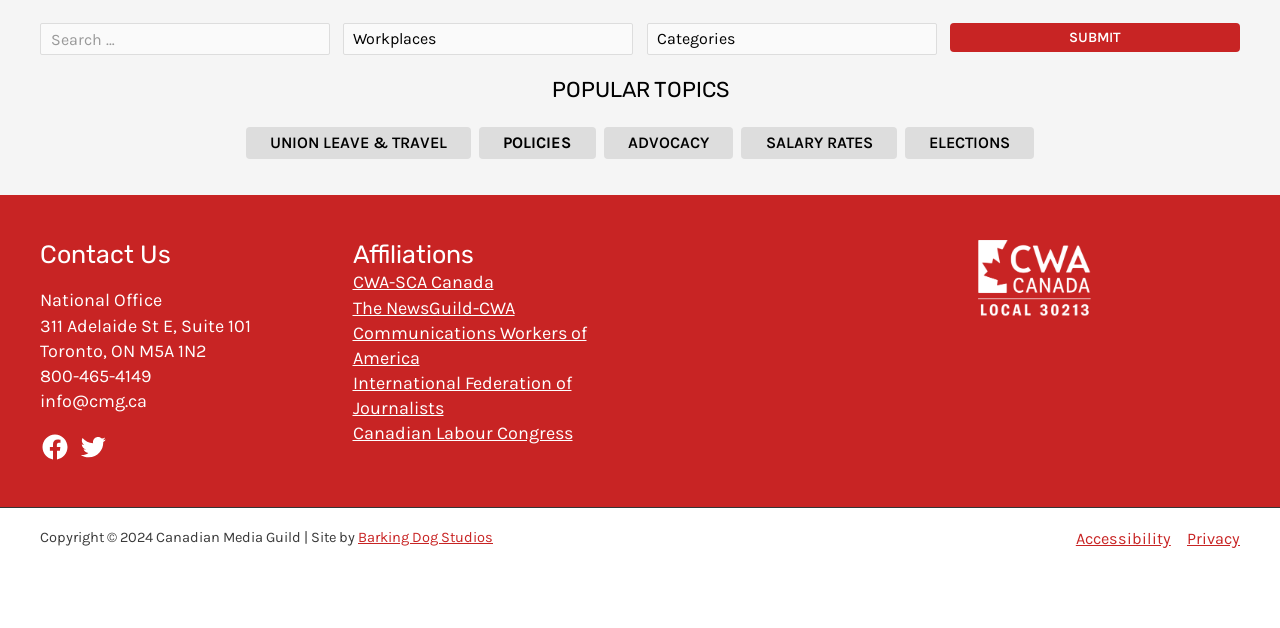What is the purpose of the 'Submit' button?
Answer the question with a single word or phrase, referring to the image.

To submit a query